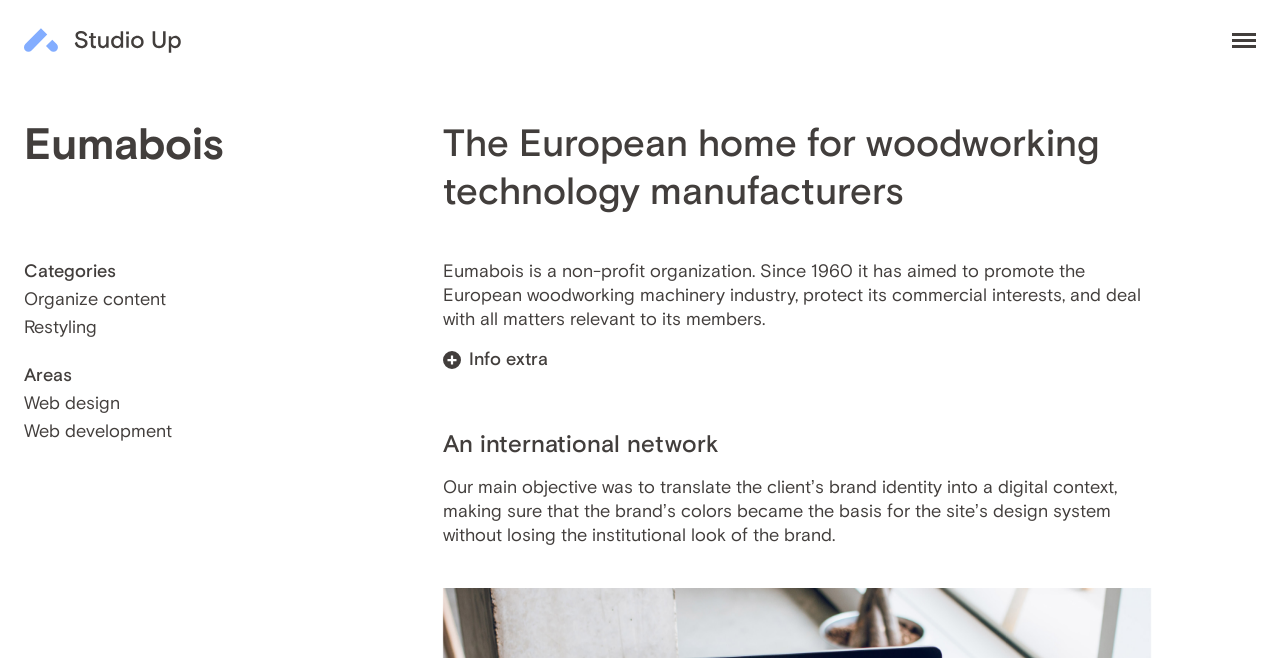What are the two areas mentioned on the webpage?
Please answer the question with as much detail as possible using the screenshot.

I found two StaticText elements with the texts 'Web design' and 'Web development' which are categorized under the heading 'Areas', indicating that these are the two areas mentioned on the webpage.